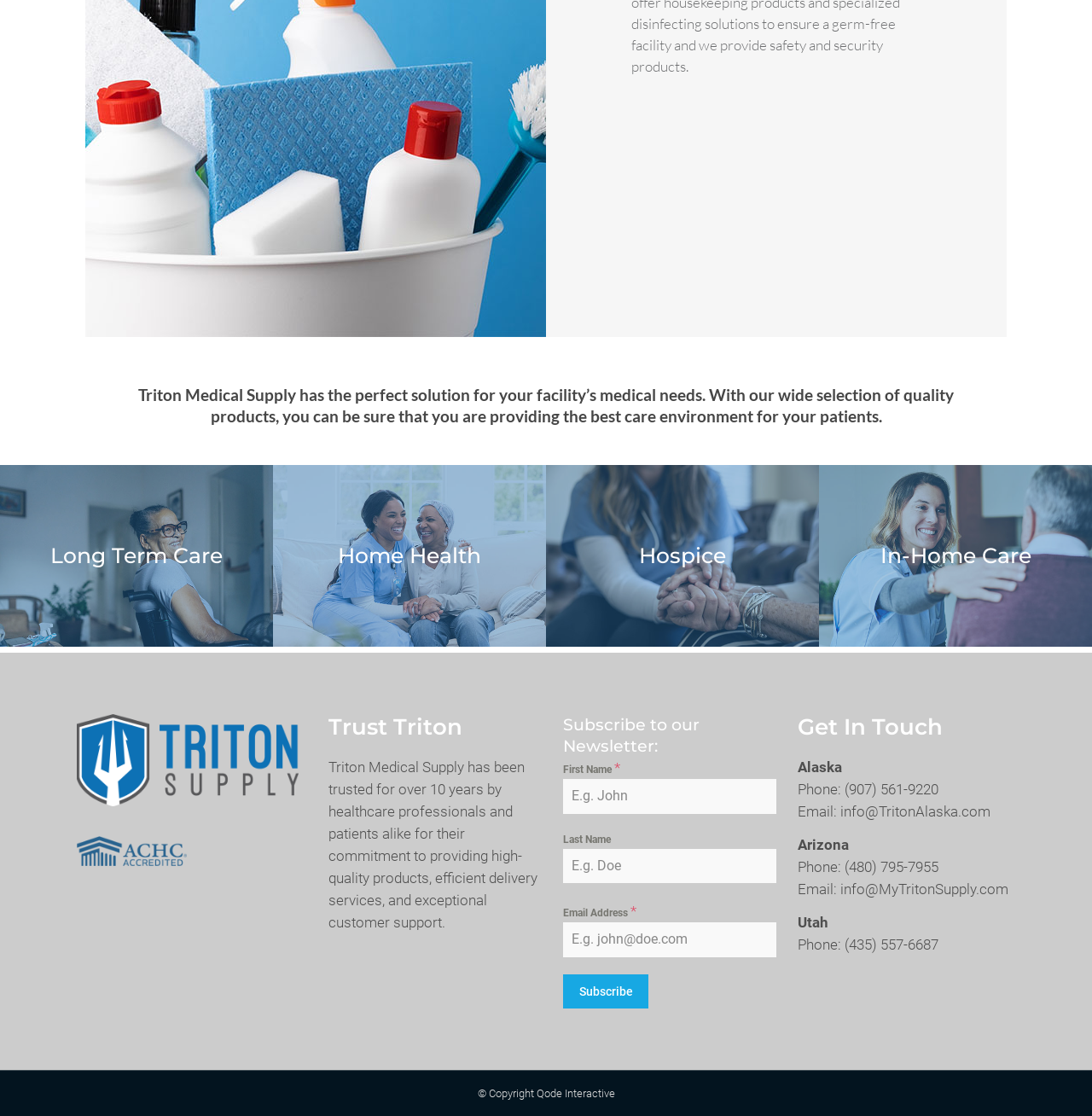How many categories of medical care are listed on the webpage?
Refer to the screenshot and deliver a thorough answer to the question presented.

The webpage lists four categories of medical care: Long Term Care, Home Health, Hospice, and In-Home Care. These categories are represented by images and headings on the webpage.